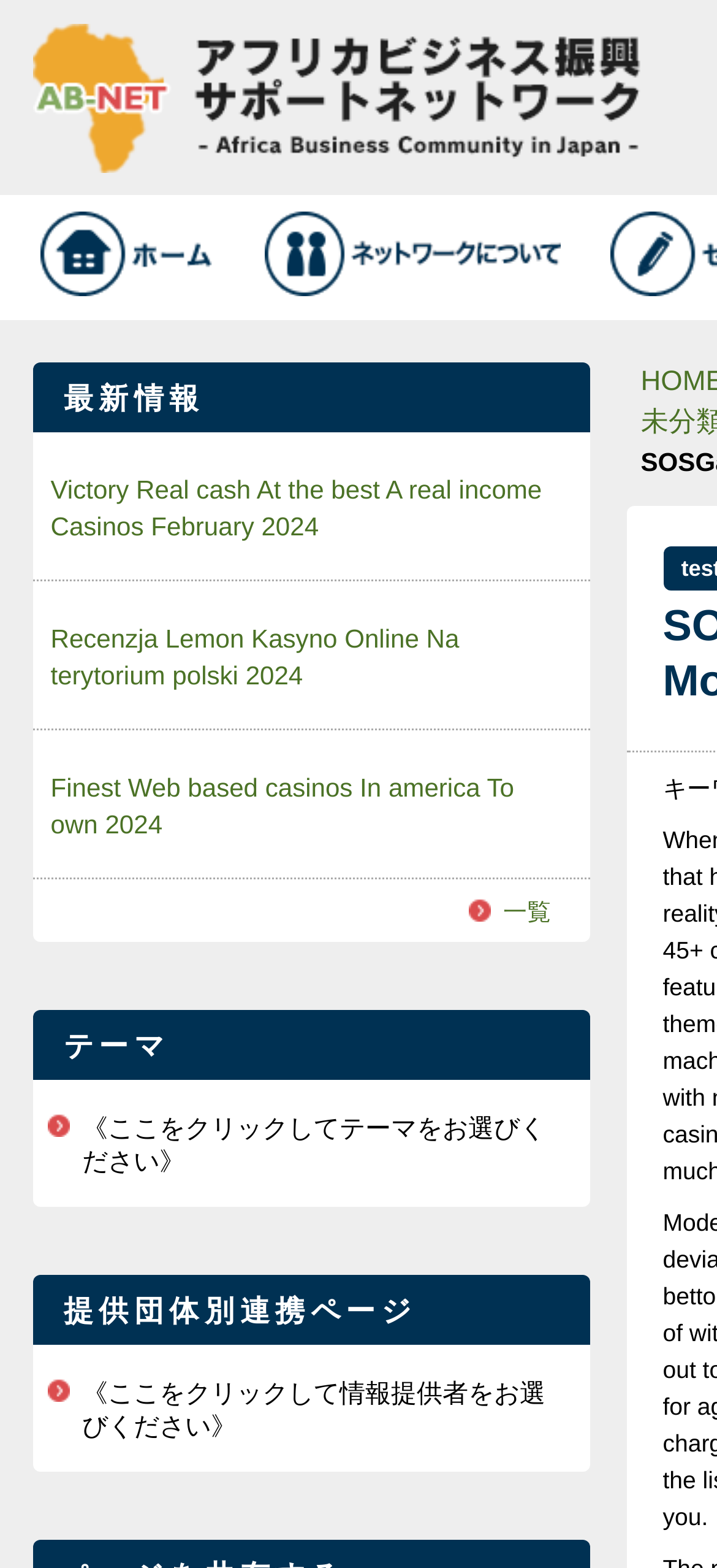Identify the bounding box coordinates for the UI element mentioned here: "alt="アフリカビジネス振興サポートネットワーク(AB NET)は、日本とアフリカの間のビジネス振興を通じて、TICAD Vの主要テーマであるアフリカにおける民間主導の成長に貢献するために、官民連携により設立された情報ポータルサイトです。"". Provide the coordinates as four float values between 0 and 1, i.e., [left, top, right, bottom].

[0.045, 0.014, 0.894, 0.032]